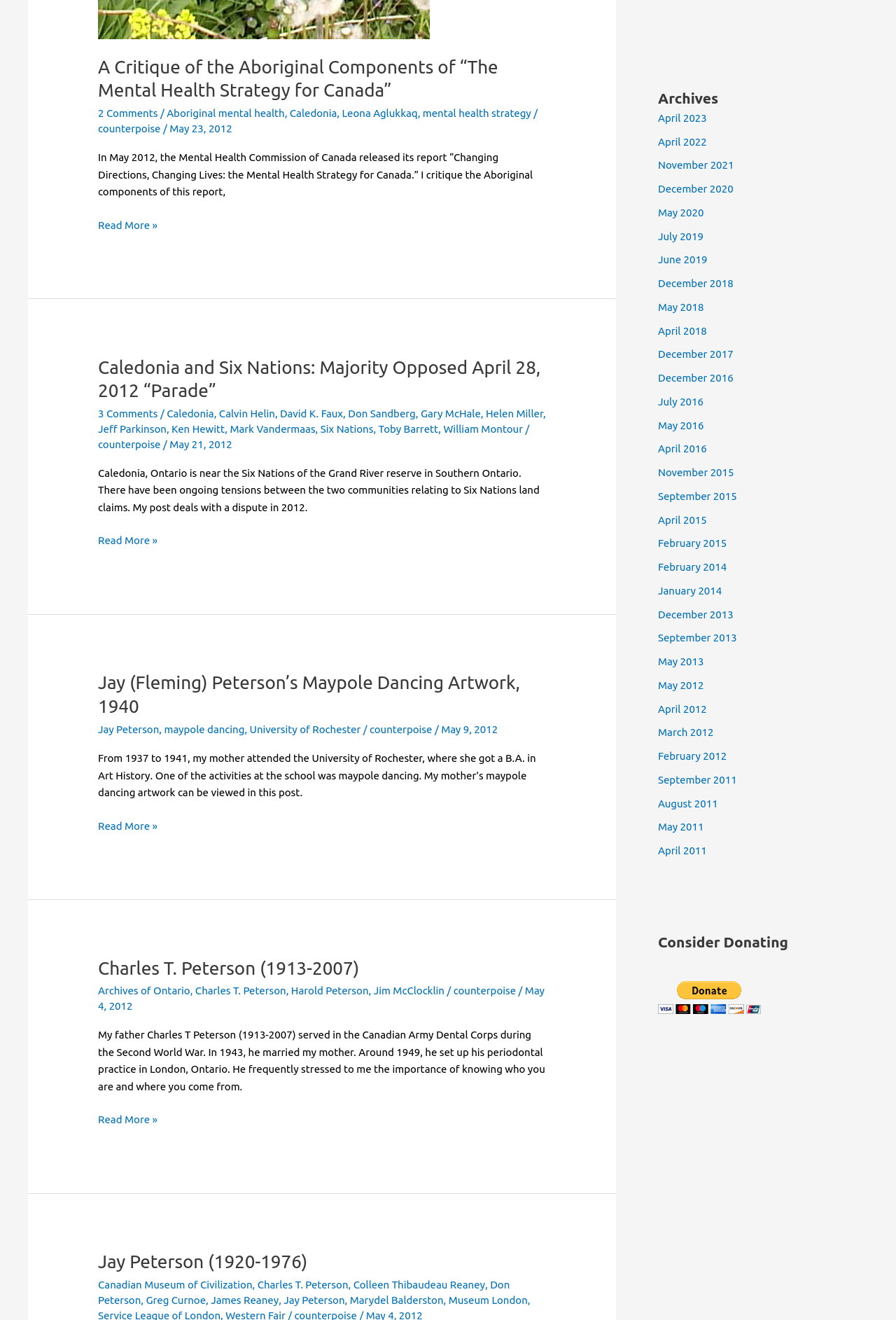How many links are in the fourth article?
Please look at the screenshot and answer in one word or a short phrase.

7